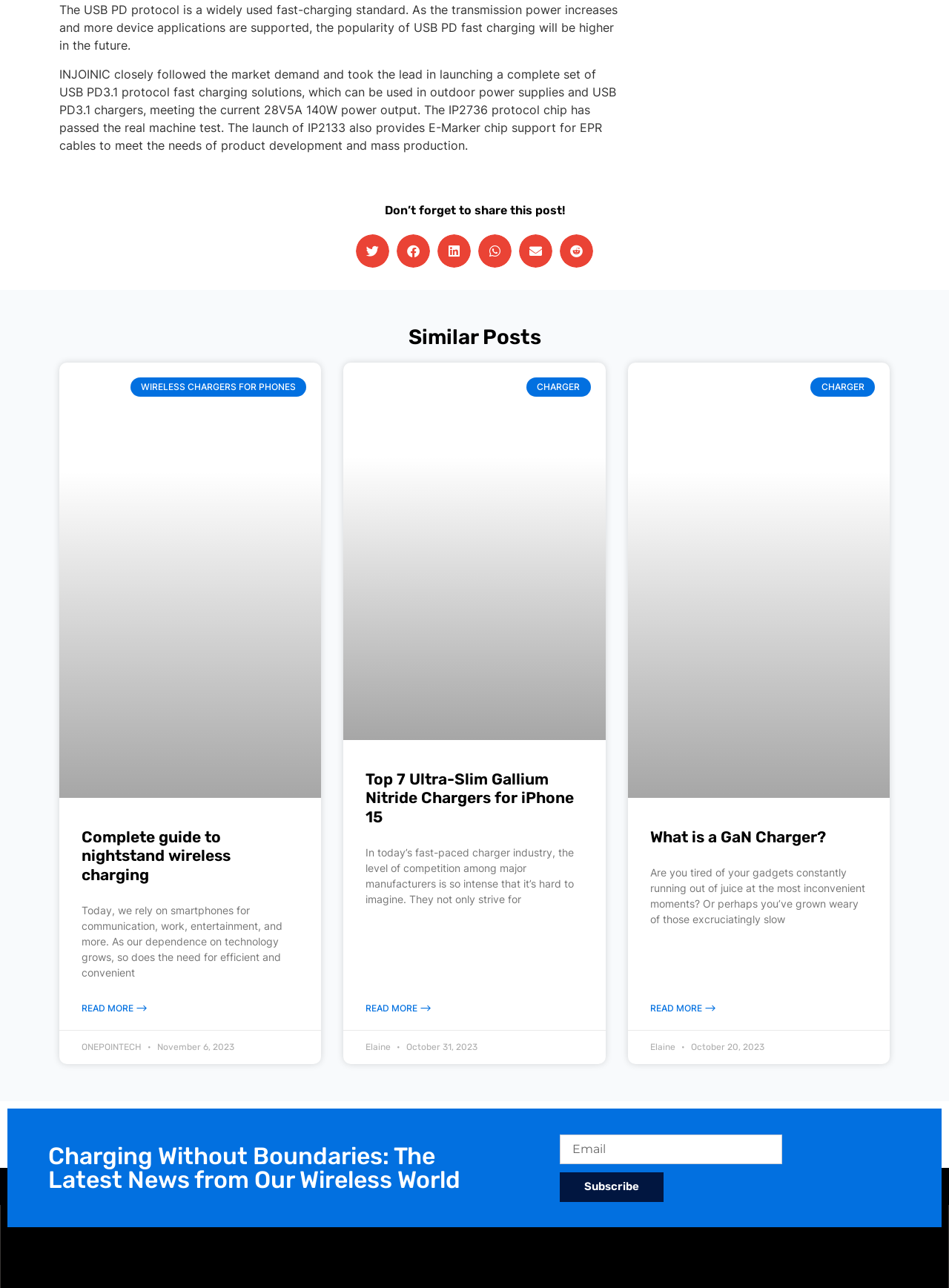Please reply with a single word or brief phrase to the question: 
What is the purpose of the textbox at the bottom of the page?

to enter email